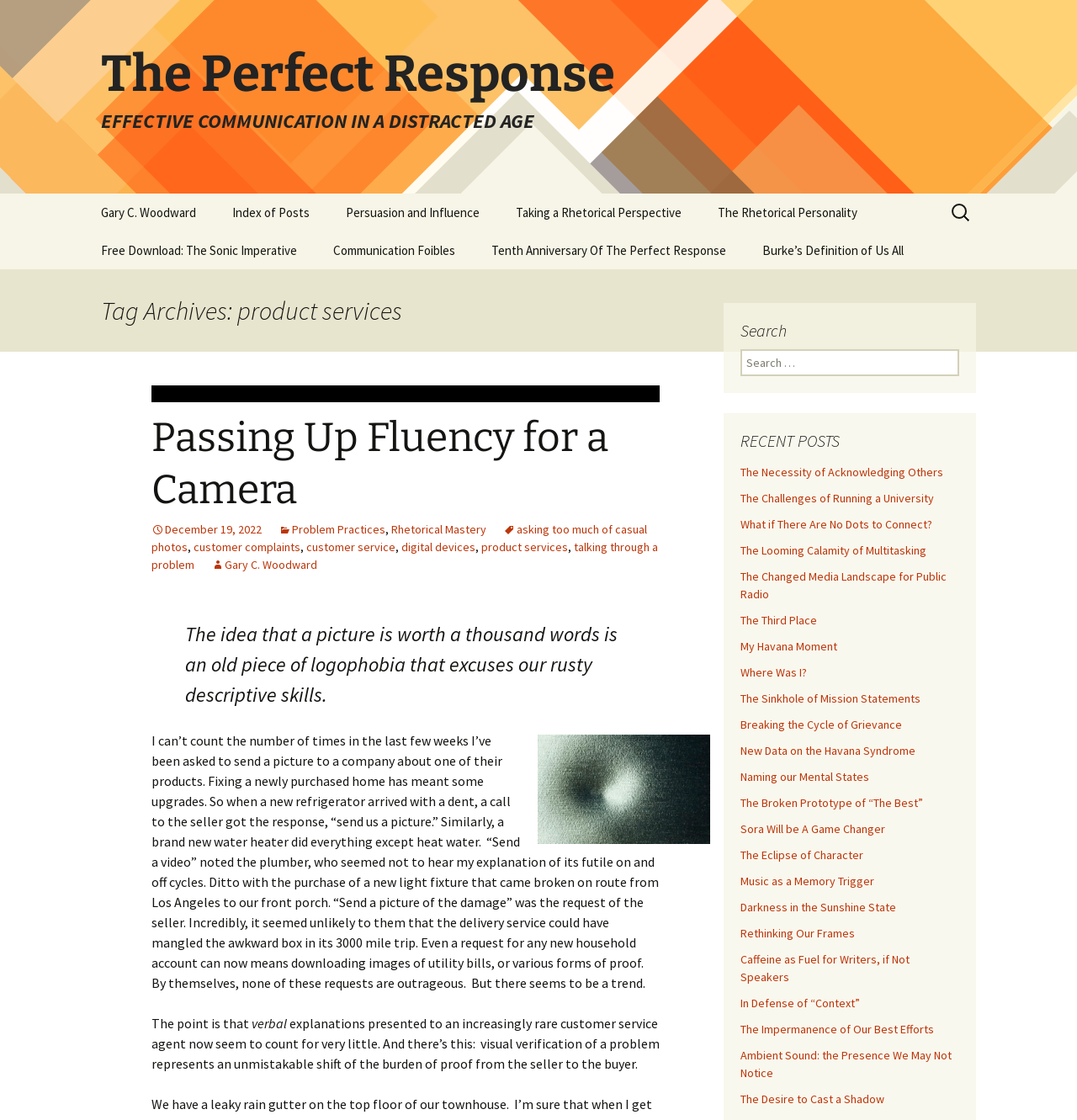Please mark the clickable region by giving the bounding box coordinates needed to complete this instruction: "Read the latest post".

[0.688, 0.415, 0.876, 0.428]